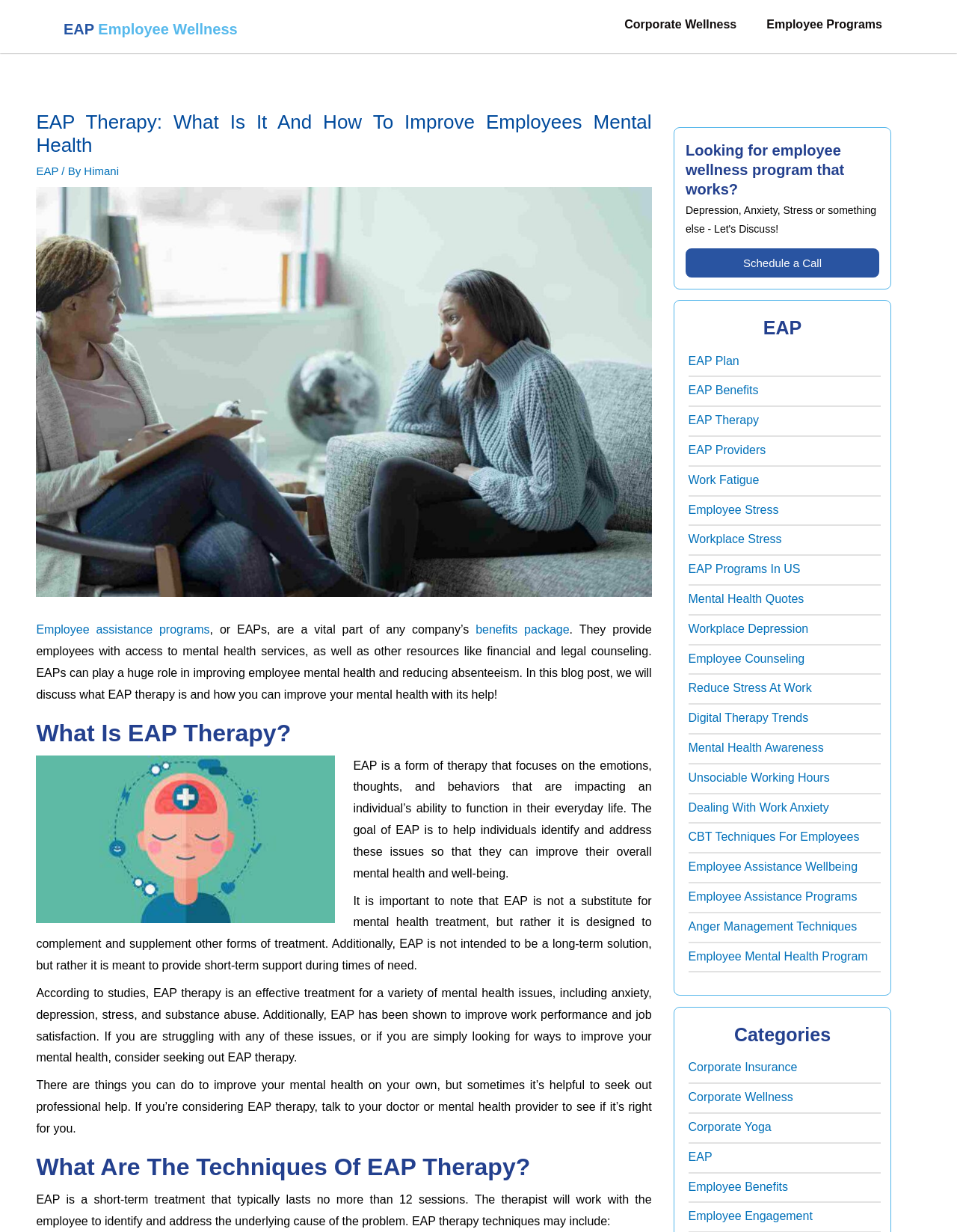Reply to the question below using a single word or brief phrase:
What is the purpose of EAP?

Improve employee mental health